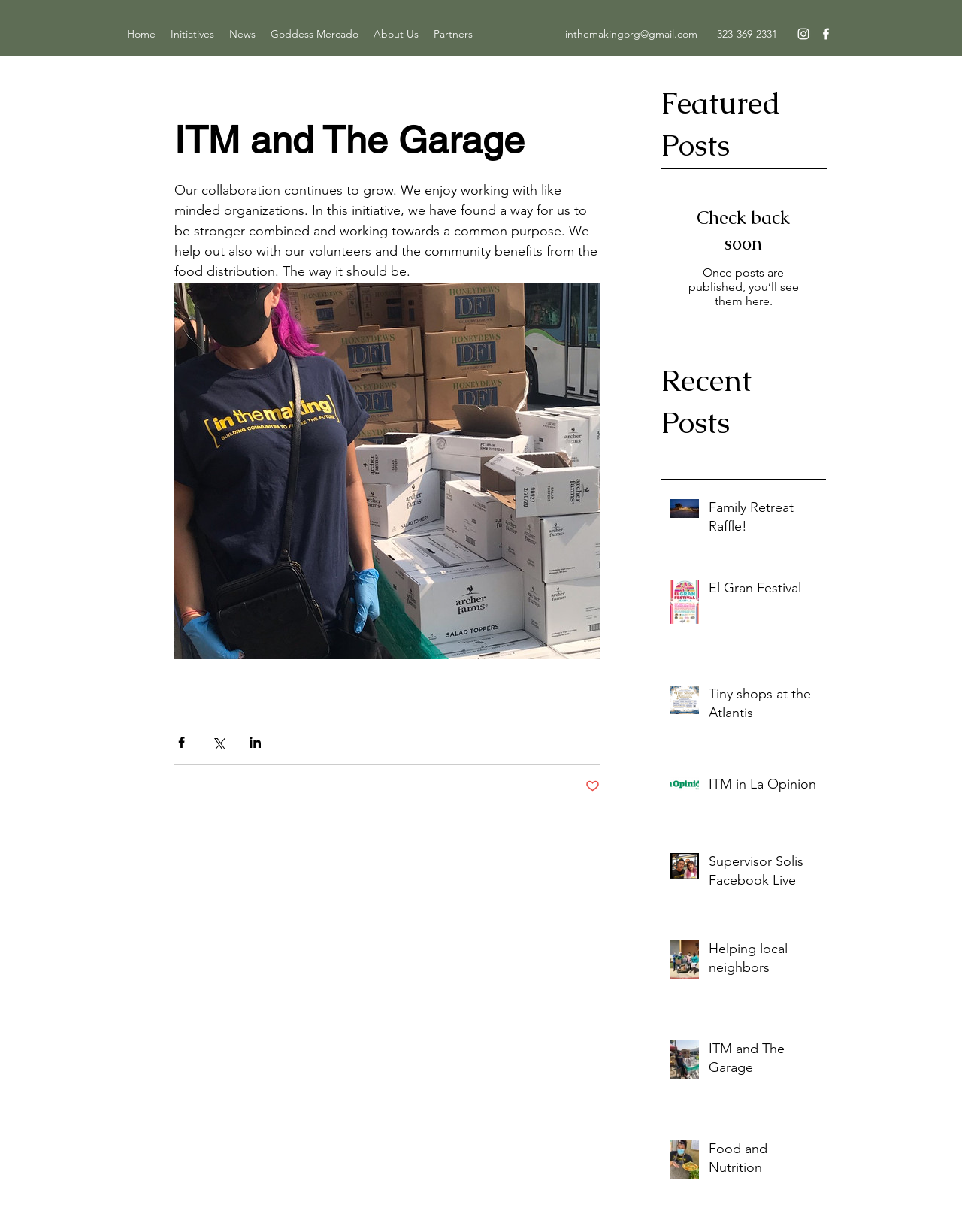What is the phone number on the webpage?
Please provide a comprehensive answer based on the contents of the image.

I found the phone number in the StaticText element with the text '323-369-2331'.